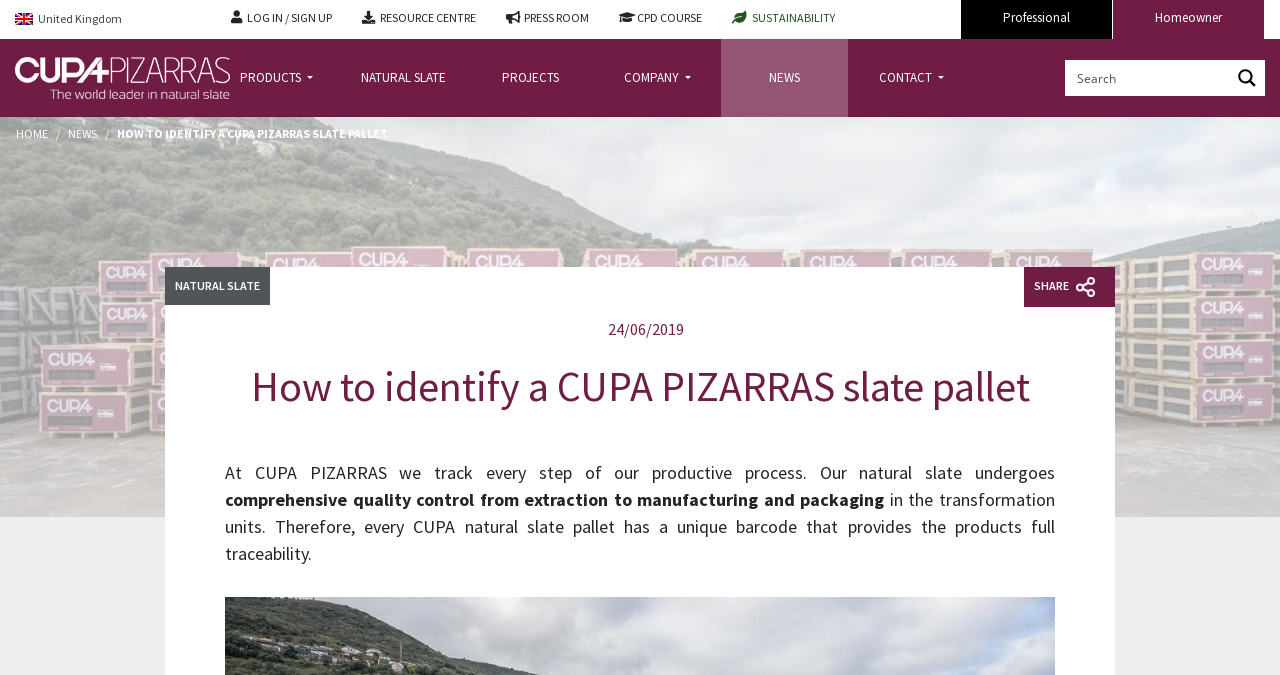Reply to the question below using a single word or brief phrase:
What is the company name of the website?

Cupa Pizarras